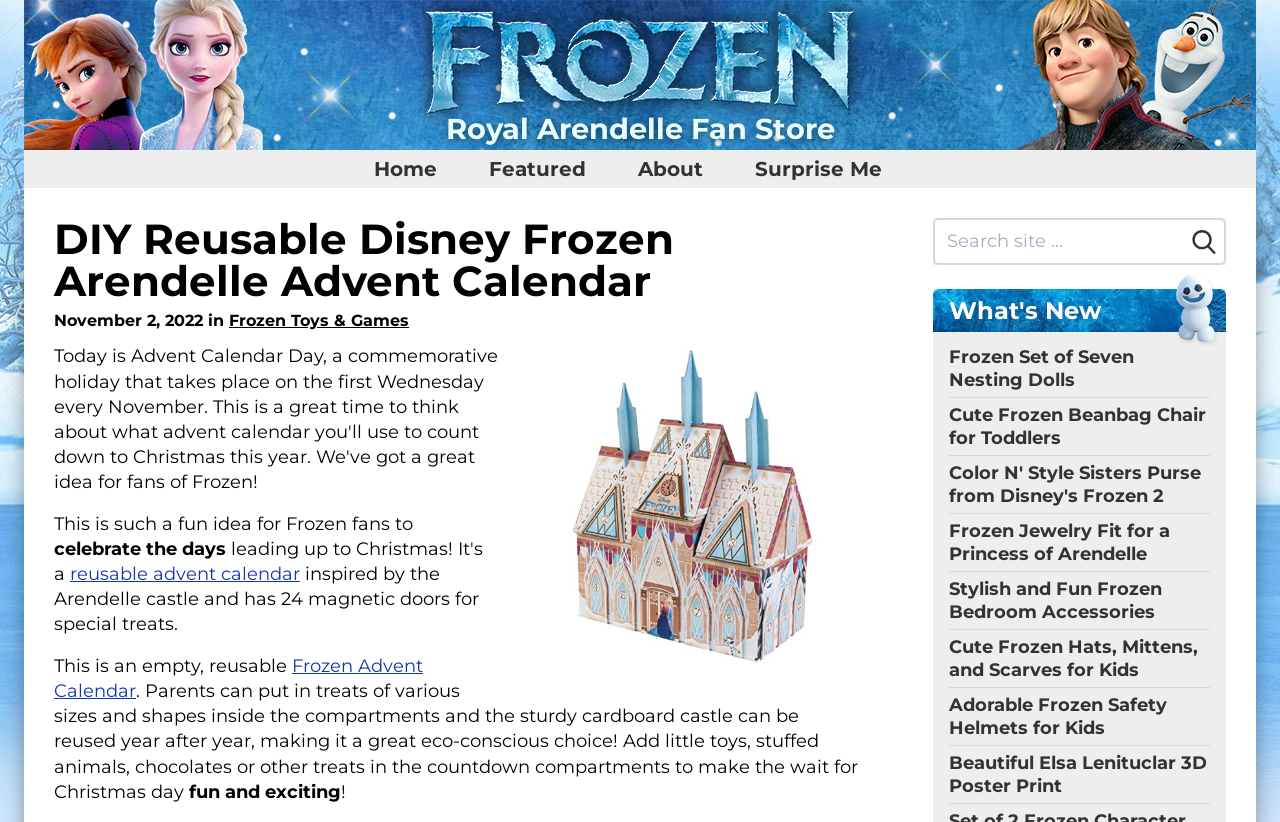Locate the bounding box coordinates of the clickable element to fulfill the following instruction: "Click the 'Royal Arendelle Fan Store' link". Provide the coordinates as four float numbers between 0 and 1 in the format [left, top, right, bottom].

[0.317, 0.0, 0.683, 0.182]